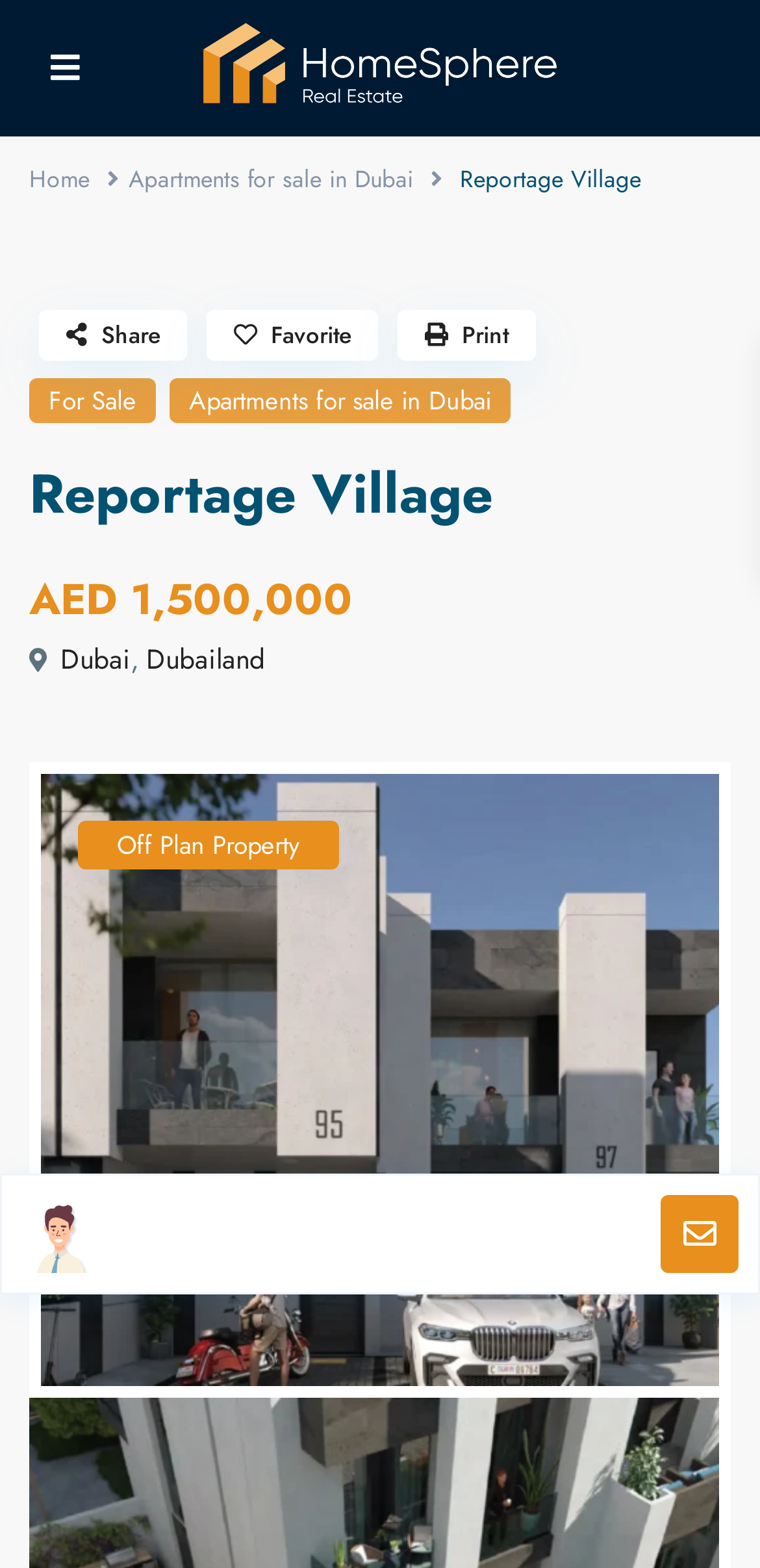What is the minimum price of a townhouse?
Based on the image, respond with a single word or phrase.

AED 1,500,000